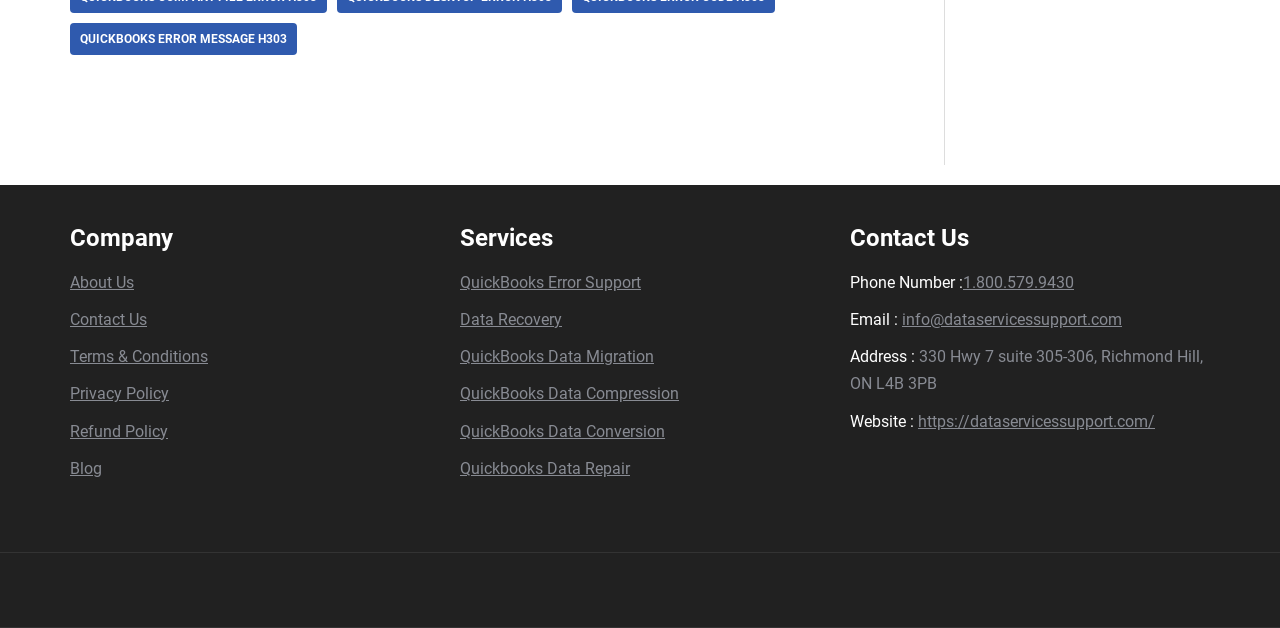Identify the bounding box coordinates for the region of the element that should be clicked to carry out the instruction: "Contact us via phone". The bounding box coordinates should be four float numbers between 0 and 1, i.e., [left, top, right, bottom].

[0.752, 0.434, 0.839, 0.465]